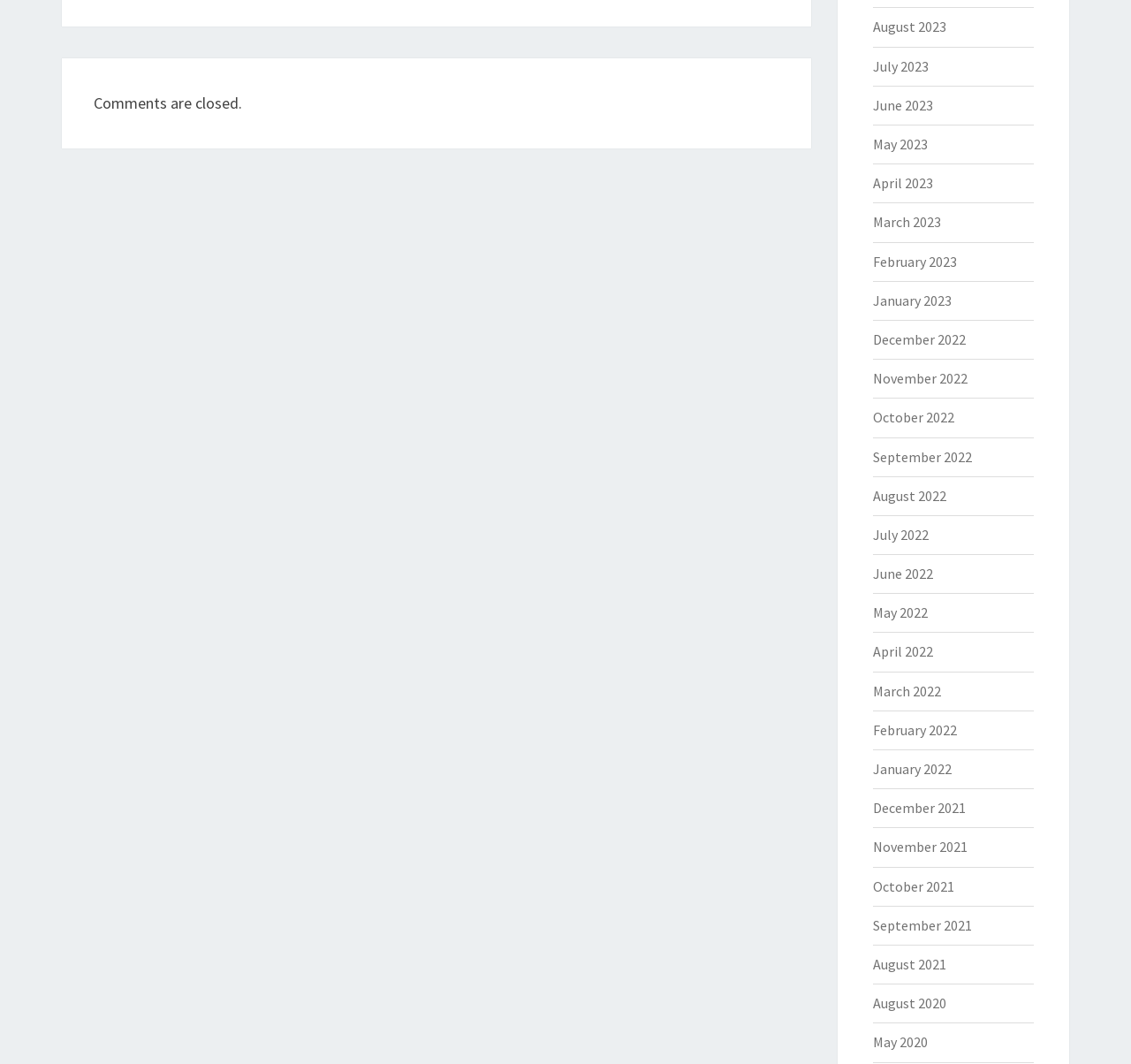Identify the bounding box for the described UI element: "December 2022".

[0.771, 0.311, 0.854, 0.327]